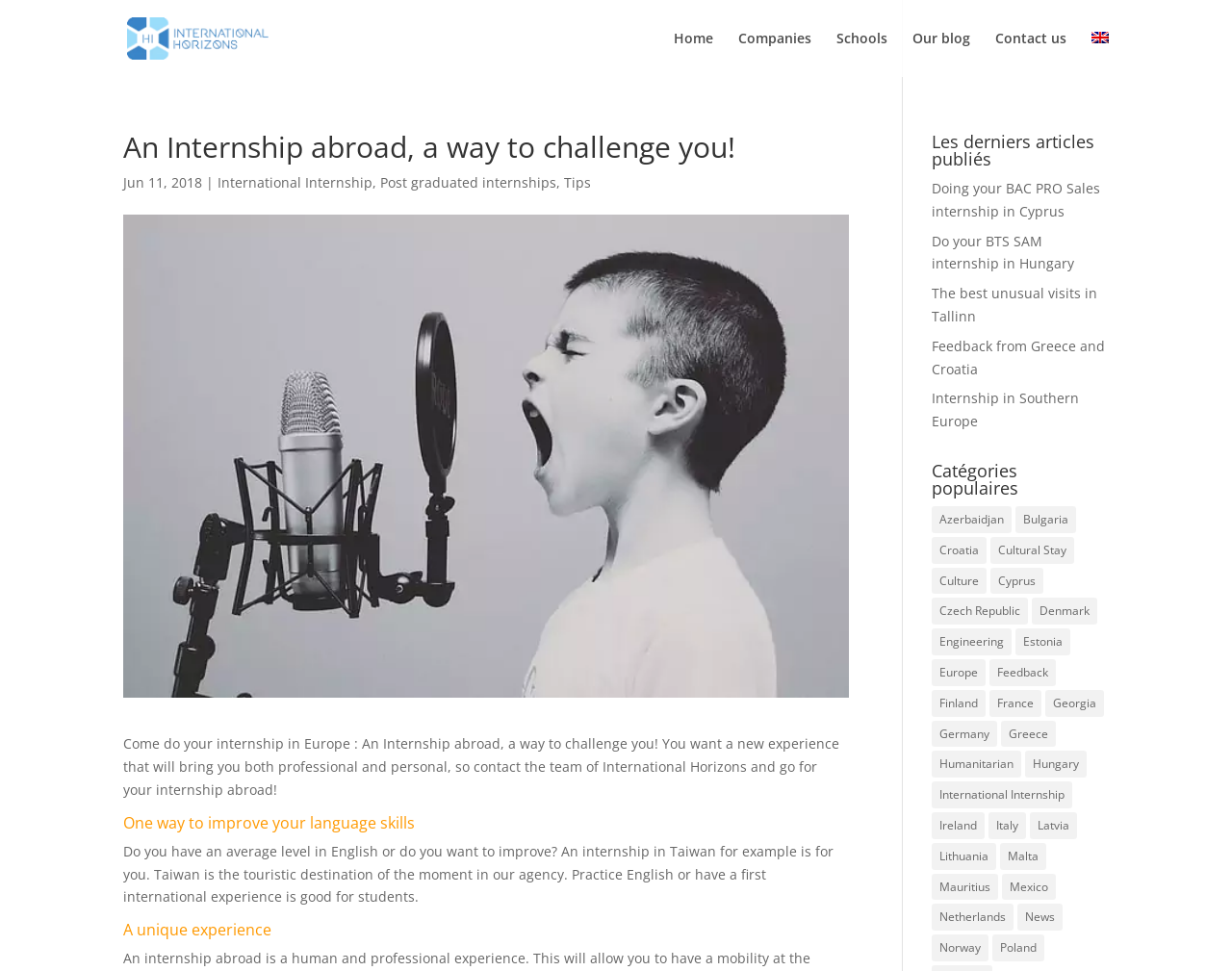How many items are listed under 'International Internship'?
Carefully examine the image and provide a detailed answer to the question.

I found the link 'International Internship (123 items)' under the 'Catégories populaires' section, indicating that there are 123 items related to international internships.